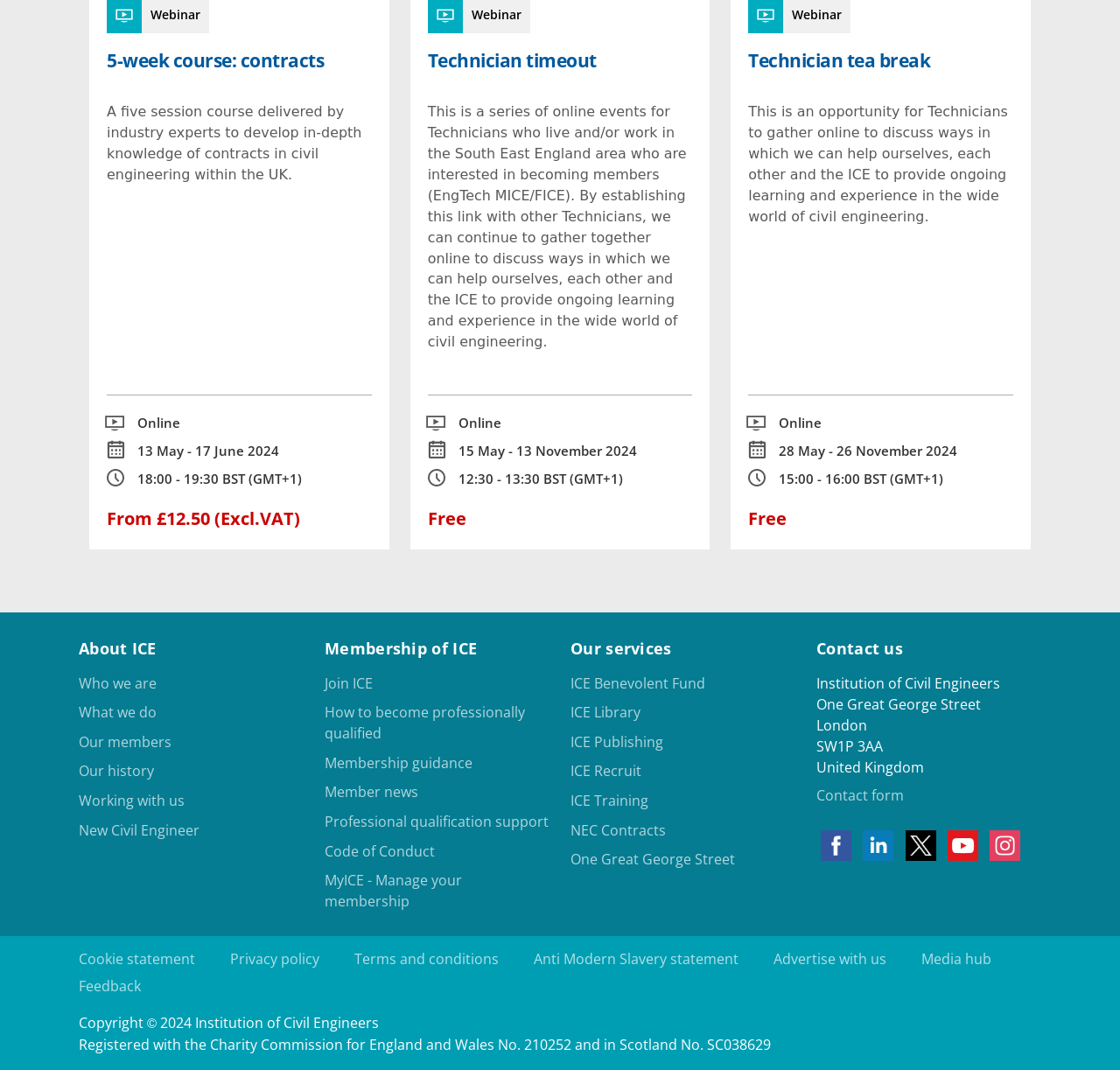Please identify the bounding box coordinates for the region that you need to click to follow this instruction: "Click the Help link".

None